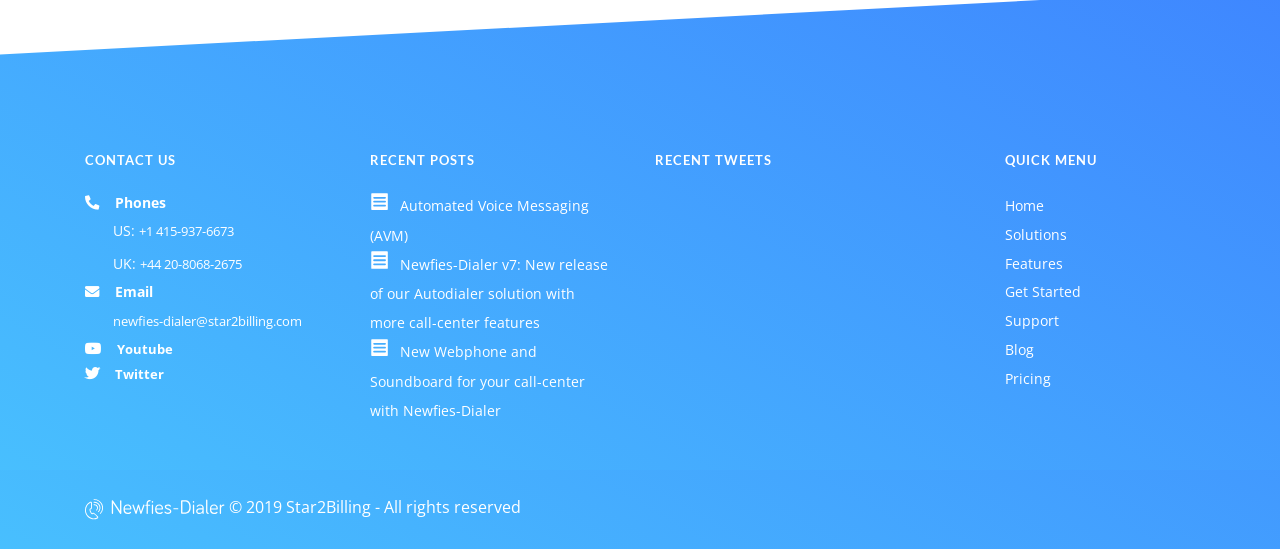Specify the bounding box coordinates for the region that must be clicked to perform the given instruction: "Contact us via phone in the US".

[0.109, 0.405, 0.183, 0.438]